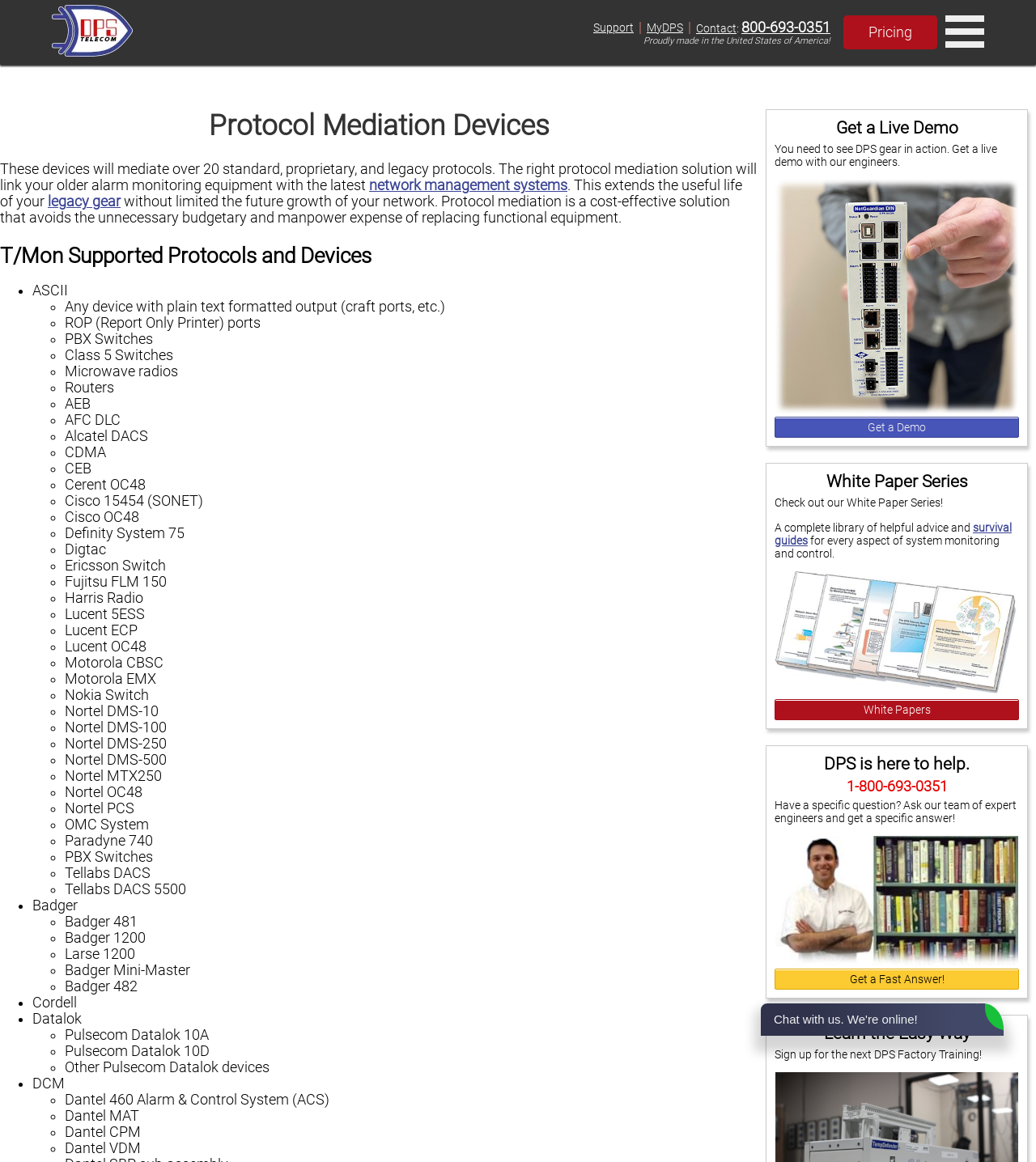Determine the bounding box coordinates of the target area to click to execute the following instruction: "Contact DPS via phone."

[0.716, 0.016, 0.802, 0.03]